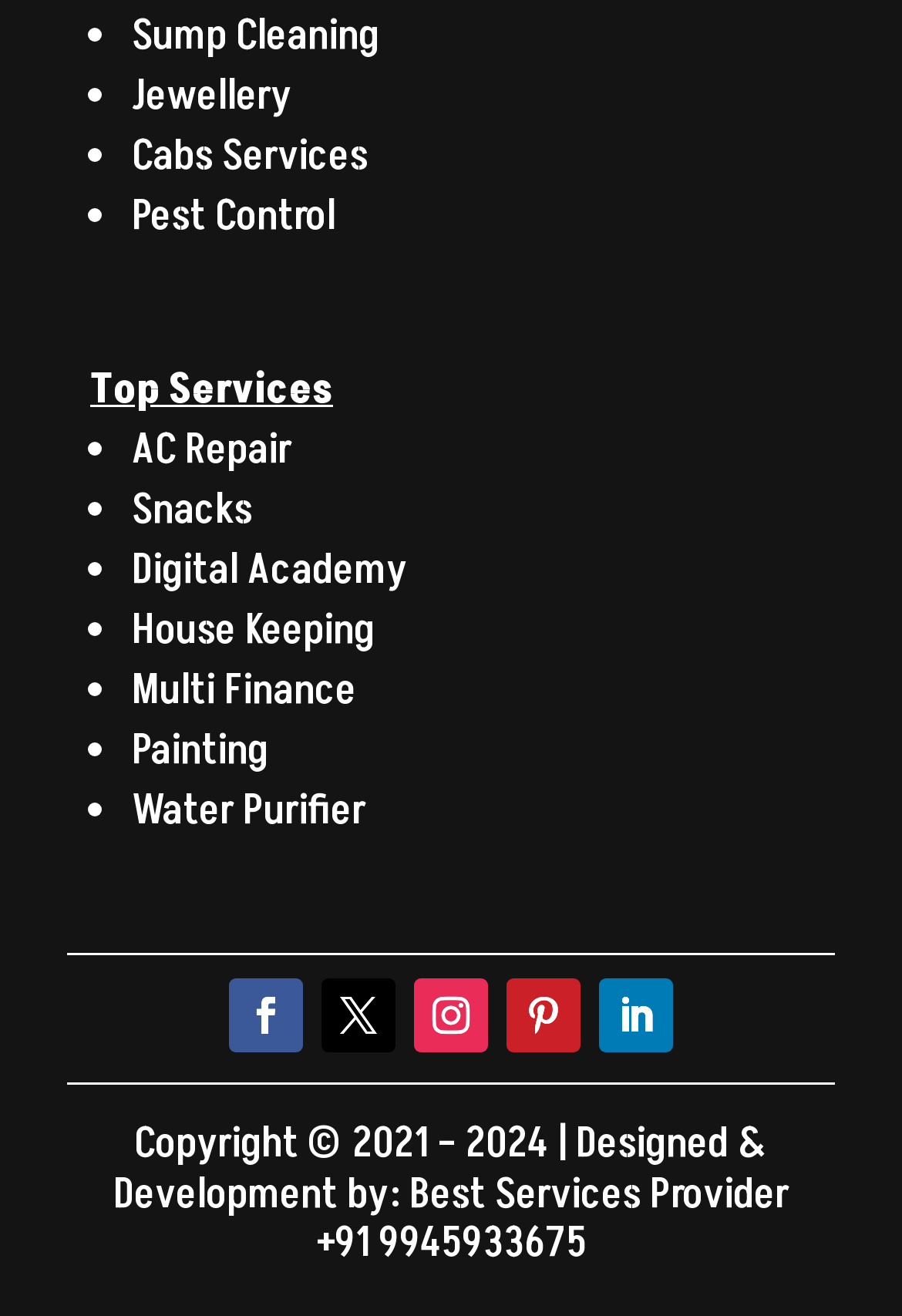Determine the bounding box coordinates of the region that needs to be clicked to achieve the task: "Click on Sump Cleaning".

[0.146, 0.005, 0.421, 0.049]